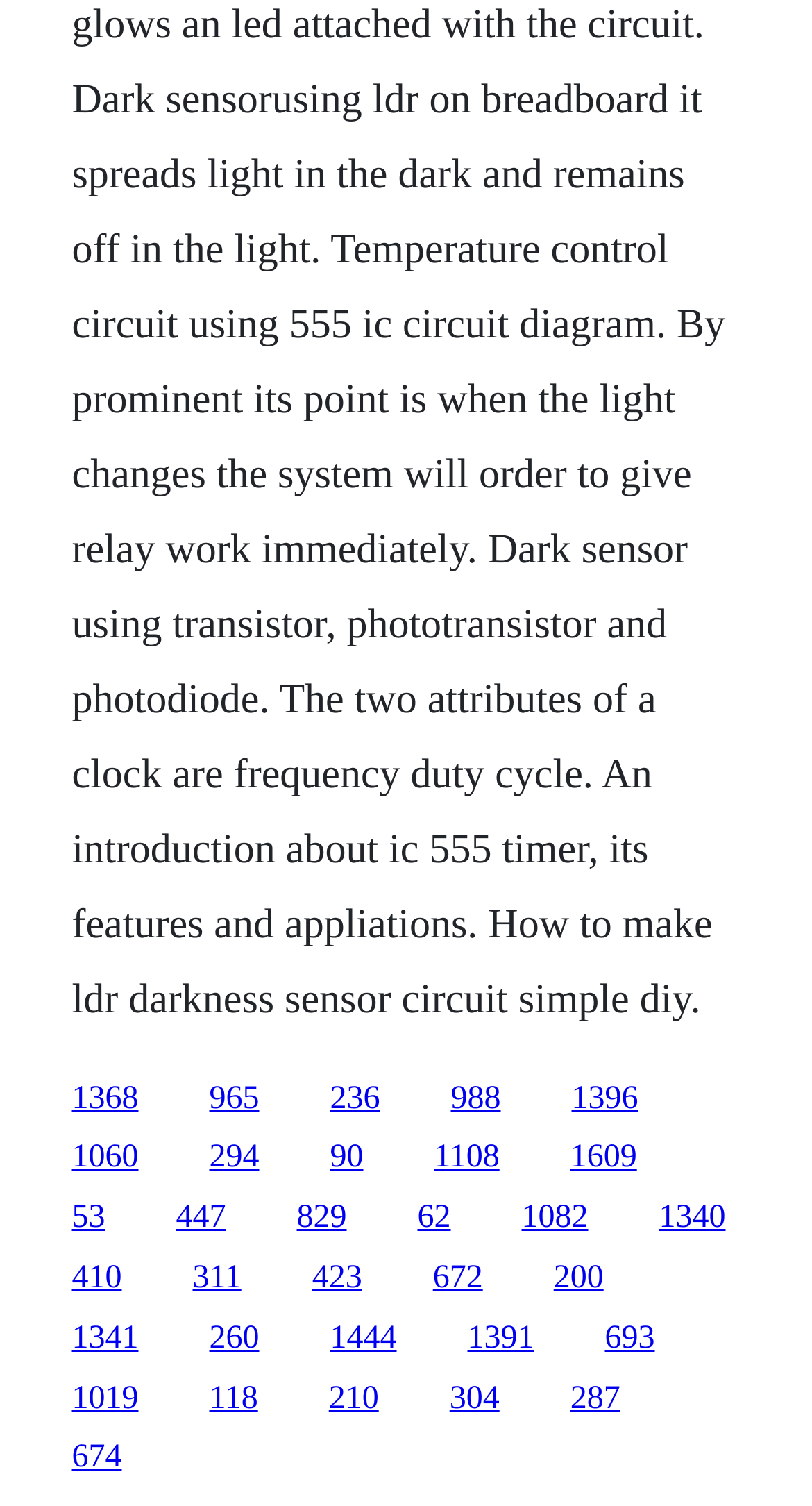Identify the bounding box coordinates of the element that should be clicked to fulfill this task: "Explore categories". The coordinates should be provided as four float numbers between 0 and 1, i.e., [left, top, right, bottom].

None